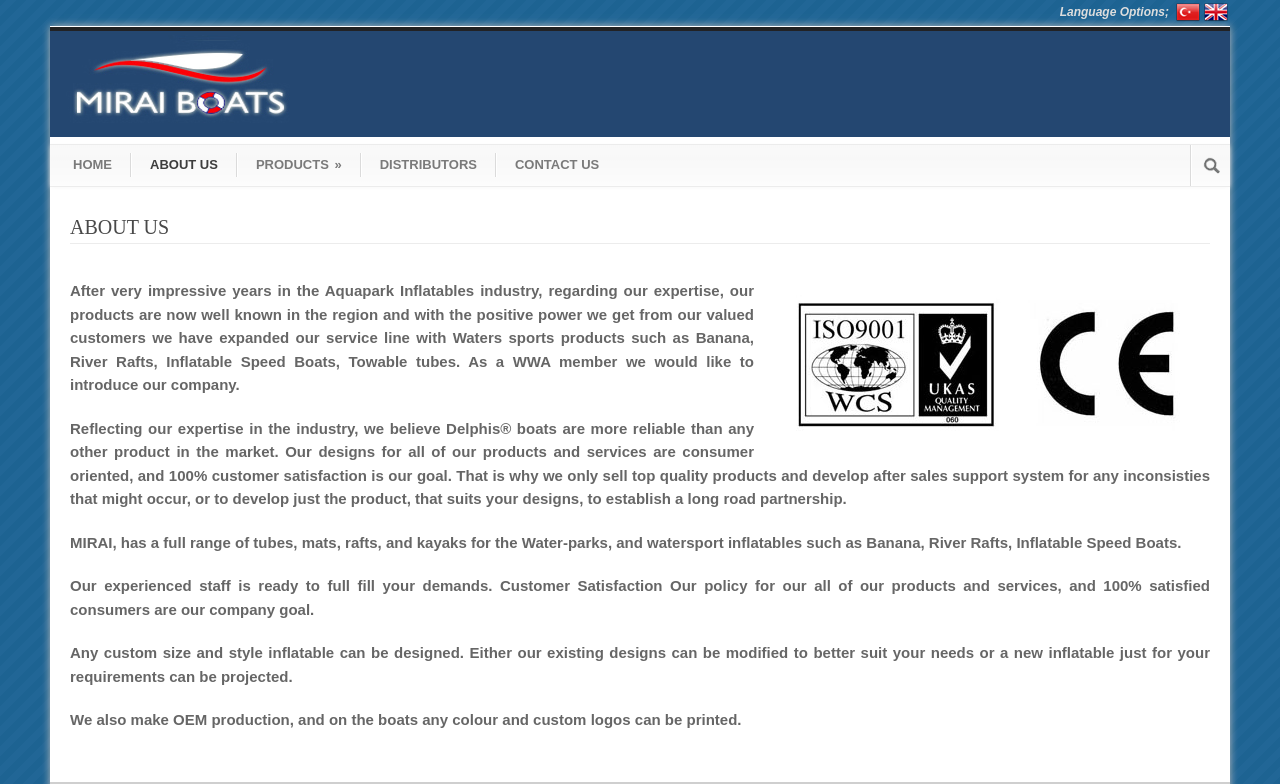Identify the bounding box coordinates of the region that needs to be clicked to carry out this instruction: "Click the English language option". Provide these coordinates as four float numbers ranging from 0 to 1, i.e., [left, top, right, bottom].

[0.941, 0.0, 0.959, 0.031]